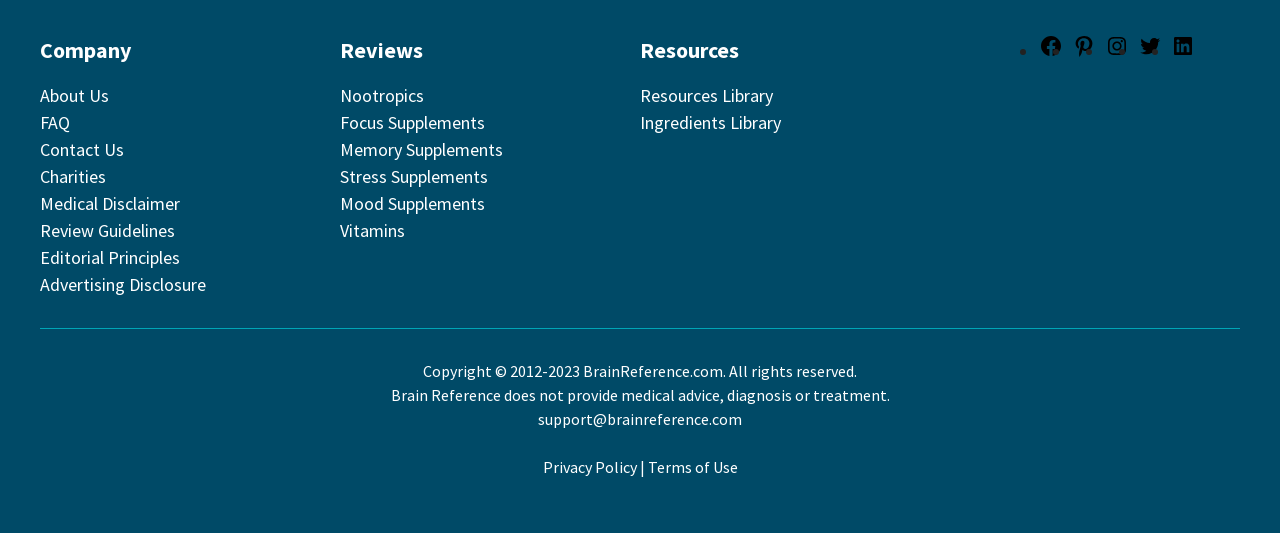Determine the bounding box coordinates for the UI element with the following description: "Terms of Use". The coordinates should be four float numbers between 0 and 1, represented as [left, top, right, bottom].

[0.506, 0.857, 0.576, 0.894]